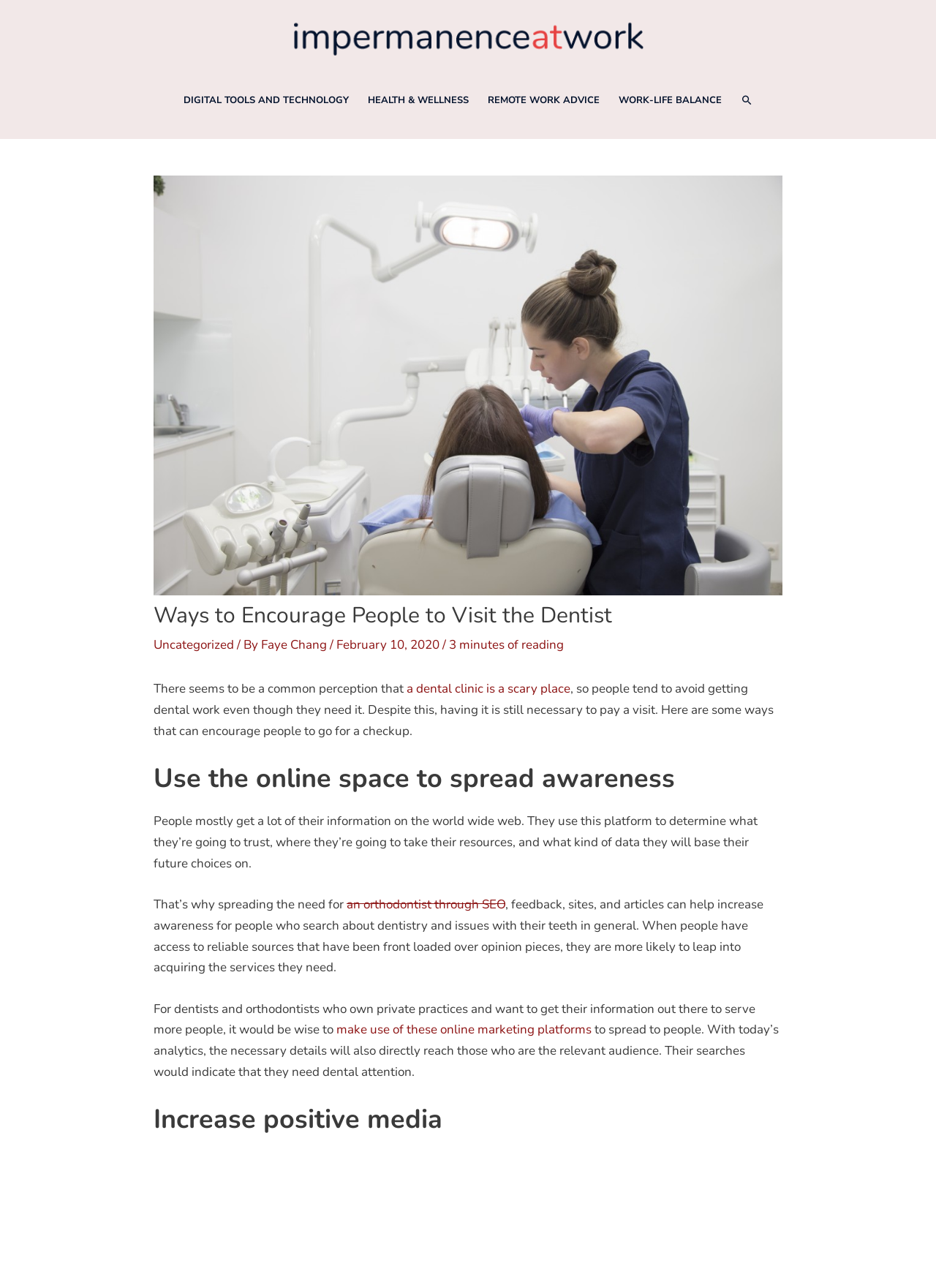Determine the bounding box of the UI component based on this description: "Health & Wellness". The bounding box coordinates should be four float values between 0 and 1, i.e., [left, top, right, bottom].

[0.382, 0.063, 0.511, 0.093]